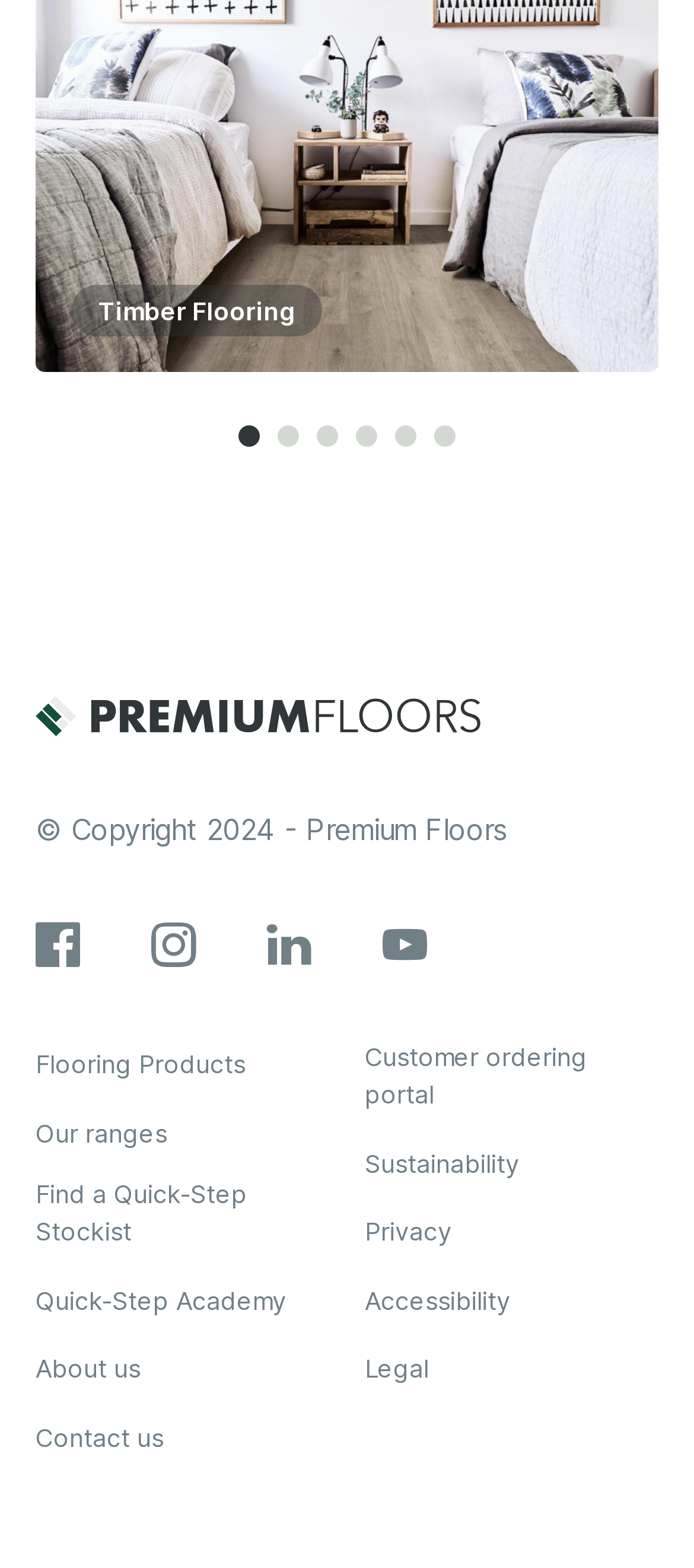Please specify the bounding box coordinates of the area that should be clicked to accomplish the following instruction: "Go to slide 1". The coordinates should consist of four float numbers between 0 and 1, i.e., [left, top, right, bottom].

[0.344, 0.271, 0.374, 0.285]